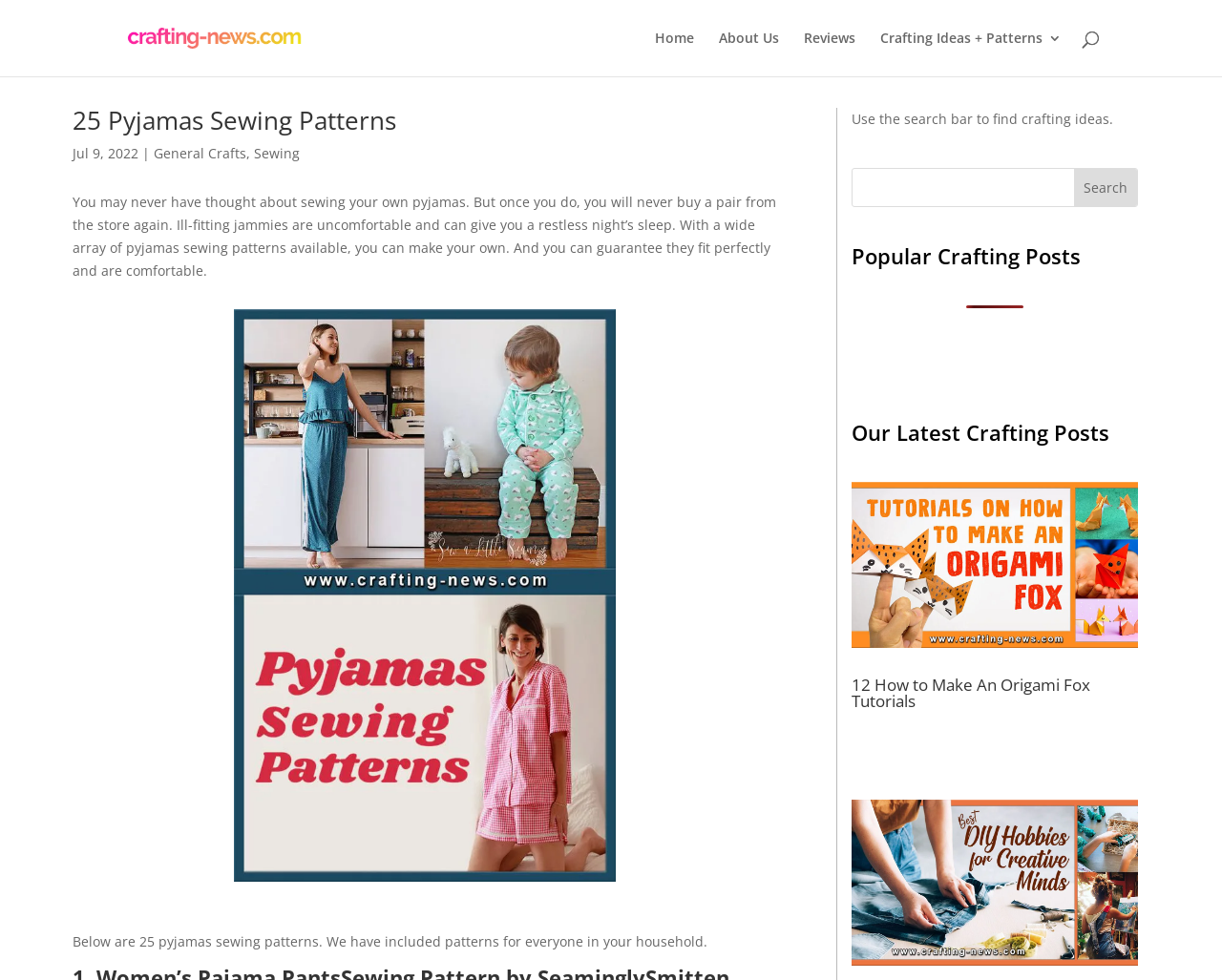Please find the bounding box coordinates of the element that must be clicked to perform the given instruction: "Follow on Twitter". The coordinates should be four float numbers from 0 to 1, i.e., [left, top, right, bottom].

None